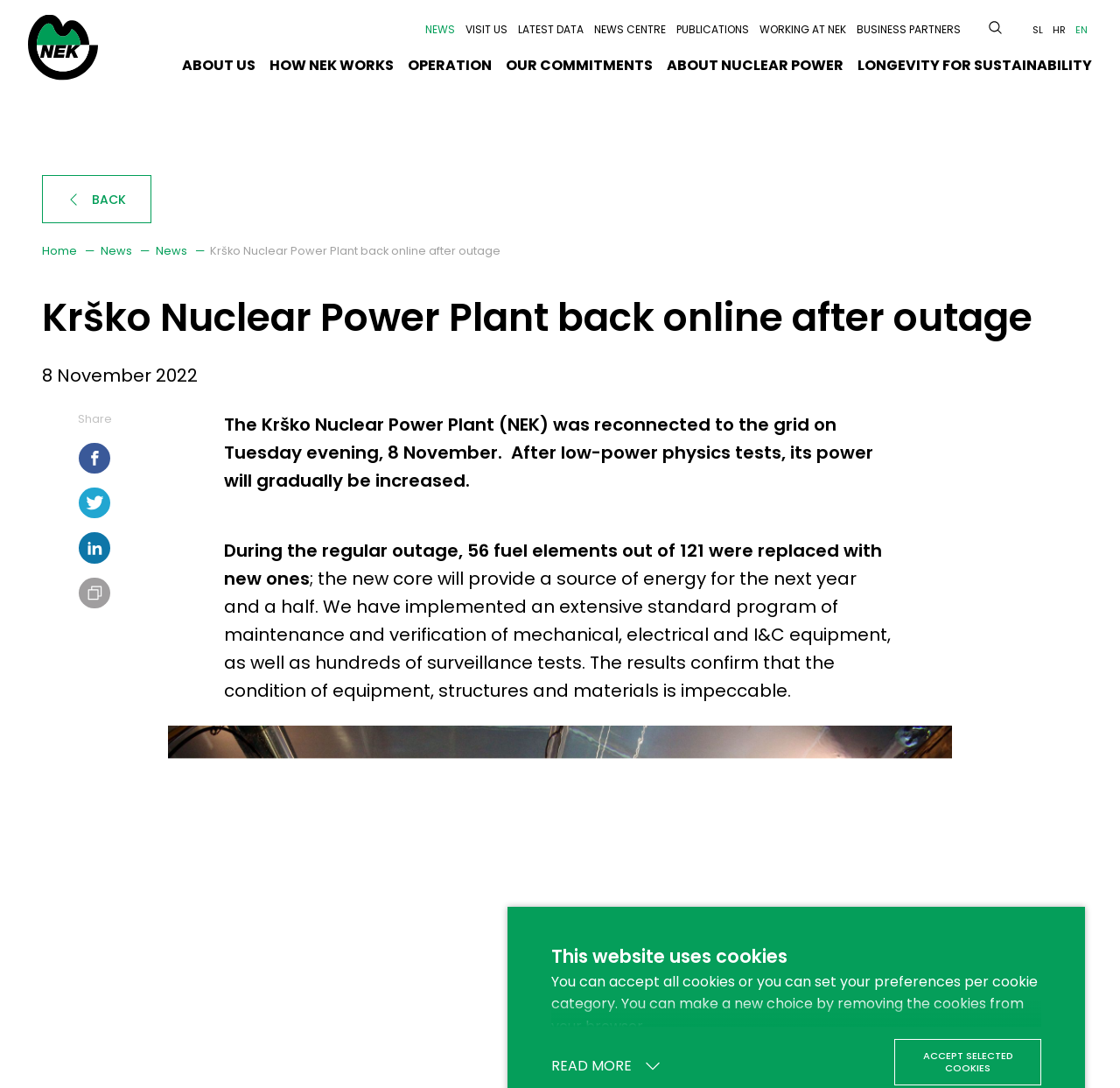What is the purpose of the button 'Copy link'?
Examine the image closely and answer the question with as much detail as possible.

The button 'Copy link' is located below the 'Share' button and is used to copy the link of the current webpage, allowing users to share it easily.